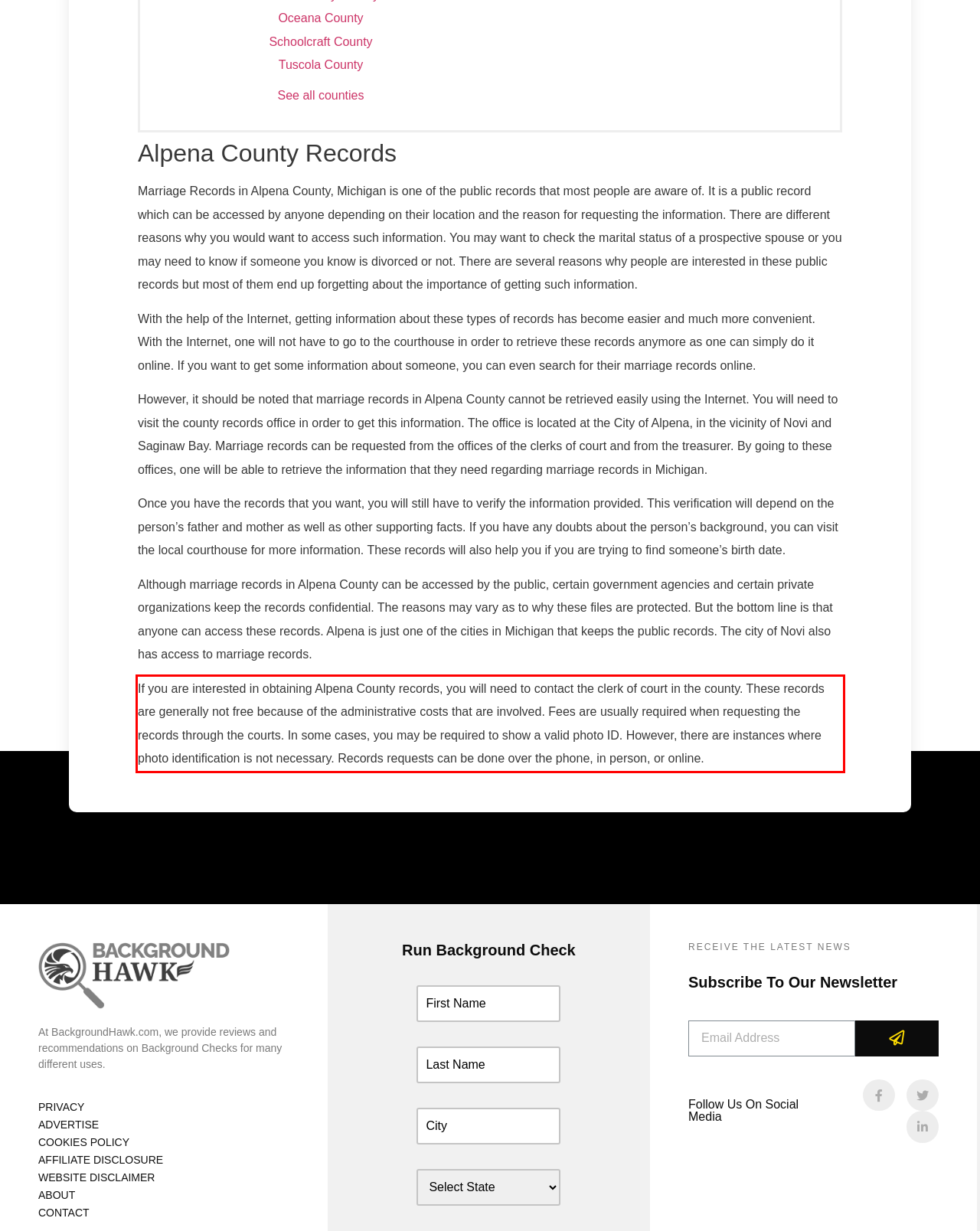You are presented with a webpage screenshot featuring a red bounding box. Perform OCR on the text inside the red bounding box and extract the content.

If you are interested in obtaining Alpena County records, you will need to contact the clerk of court in the county. These records are generally not free because of the administrative costs that are involved. Fees are usually required when requesting the records through the courts. In some cases, you may be required to show a valid photo ID. However, there are instances where photo identification is not necessary. Records requests can be done over the phone, in person, or online.